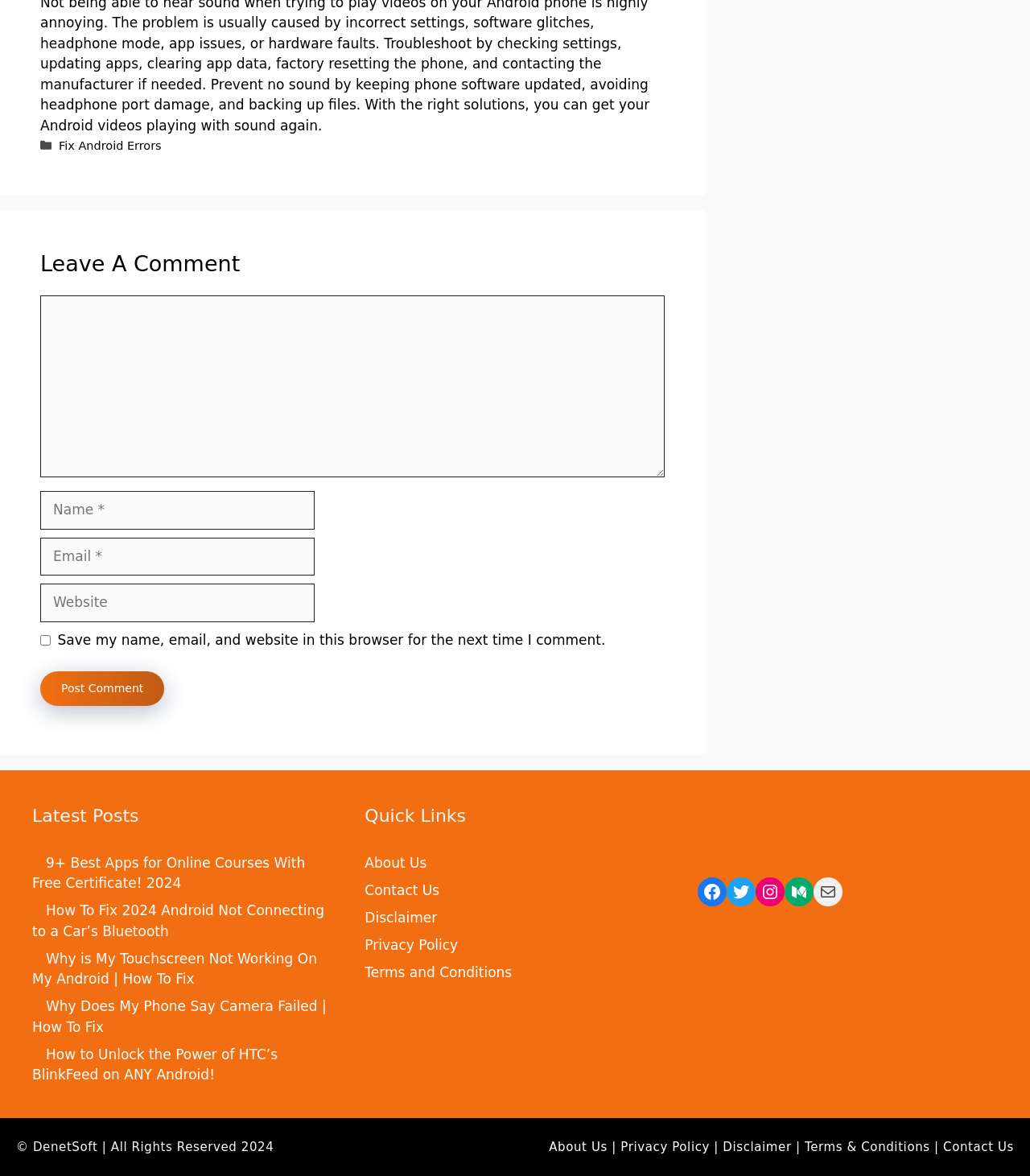Locate the bounding box coordinates of the area that needs to be clicked to fulfill the following instruction: "Follow on Facebook". The coordinates should be in the format of four float numbers between 0 and 1, namely [left, top, right, bottom].

[0.677, 0.746, 0.705, 0.771]